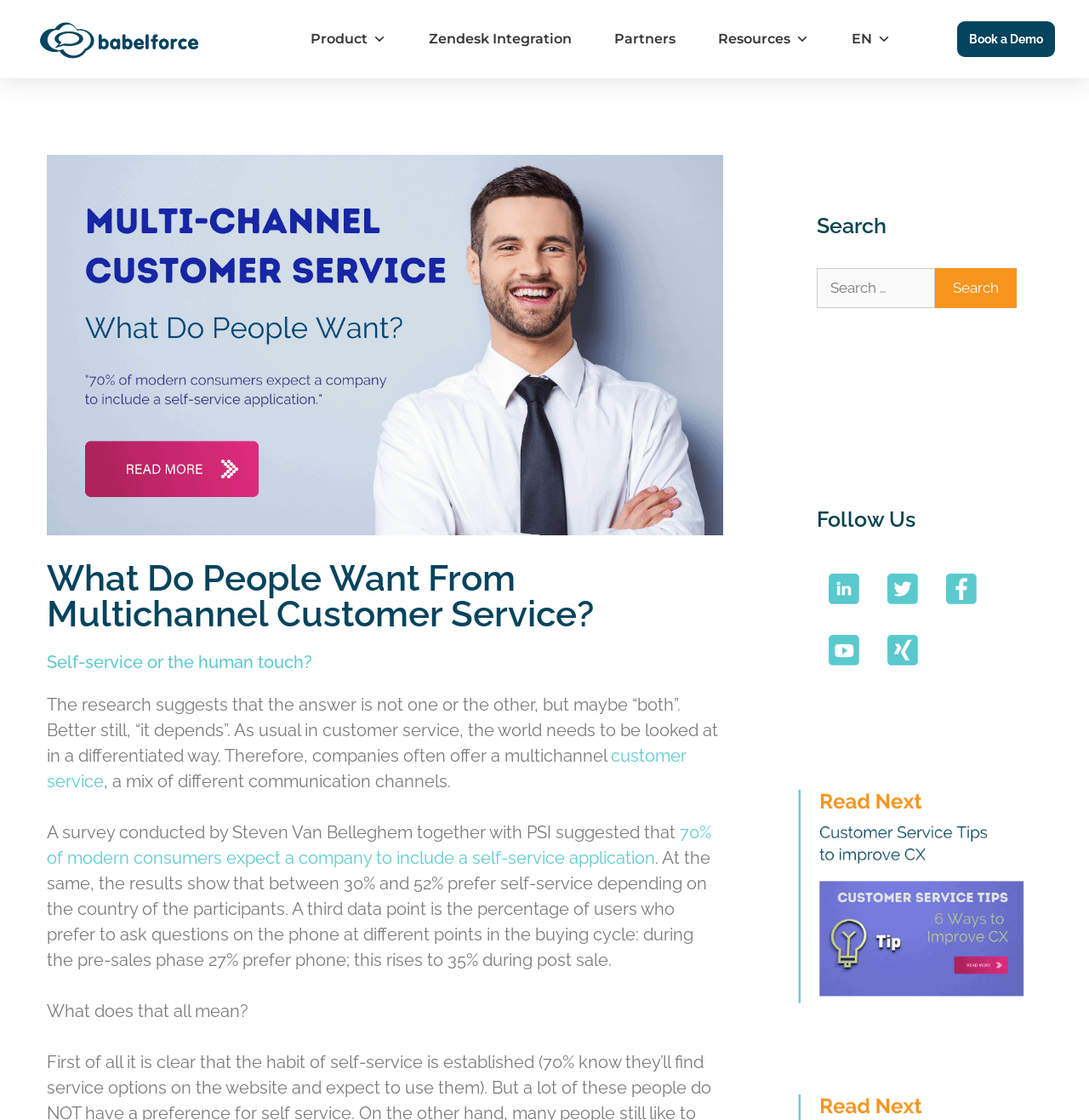Based on the image, please respond to the question with as much detail as possible:
What is the purpose of the 'Search' function on this webpage?

The 'Search' function is located at the top right corner of the webpage, and it allows users to search for specific content or keywords within the webpage.